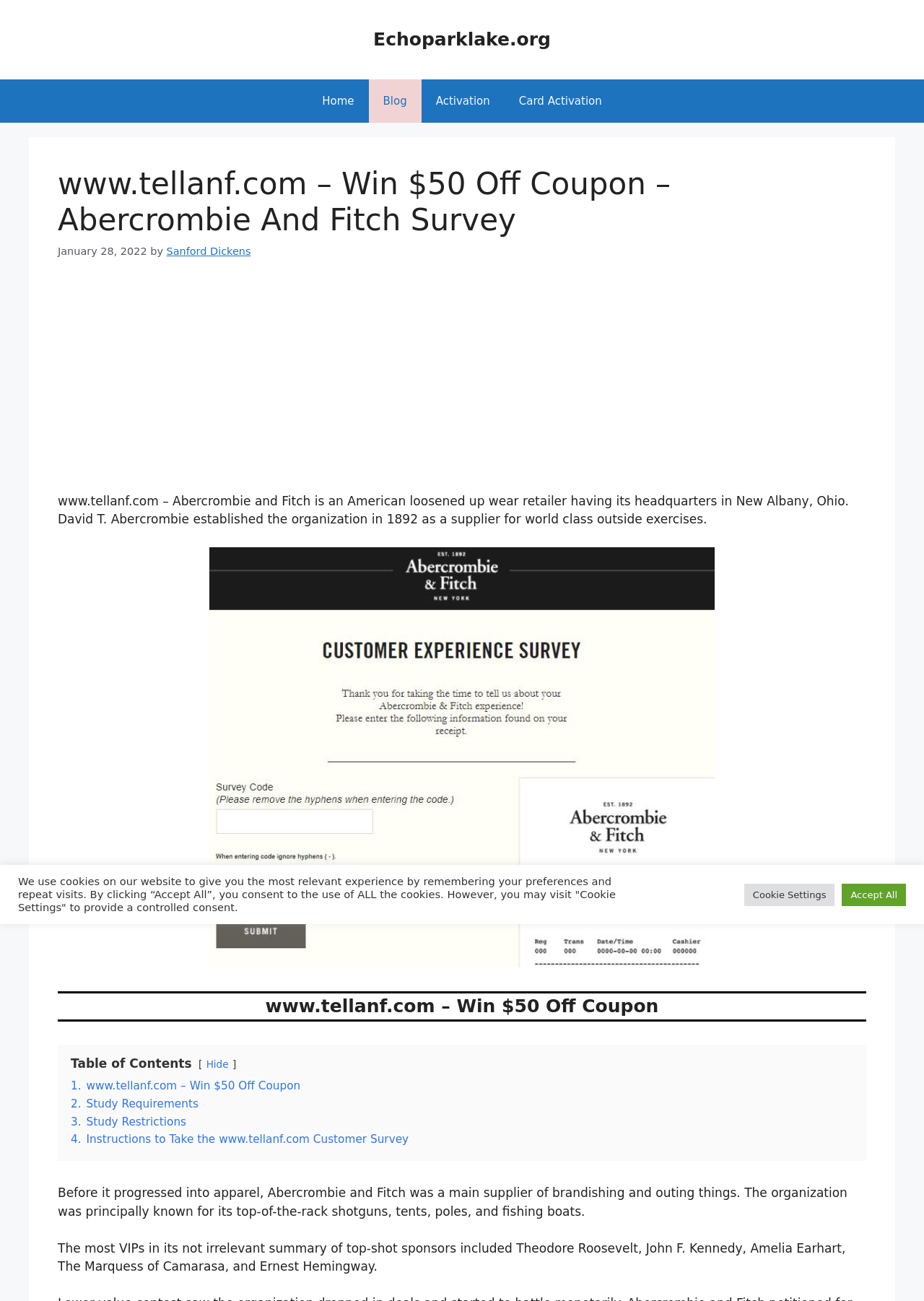Find the bounding box coordinates for the HTML element described as: "aria-label="Advertisement" name="aswift_0" title="Advertisement"". The coordinates should consist of four float values between 0 and 1, i.e., [left, top, right, bottom].

[0.062, 0.218, 0.938, 0.374]